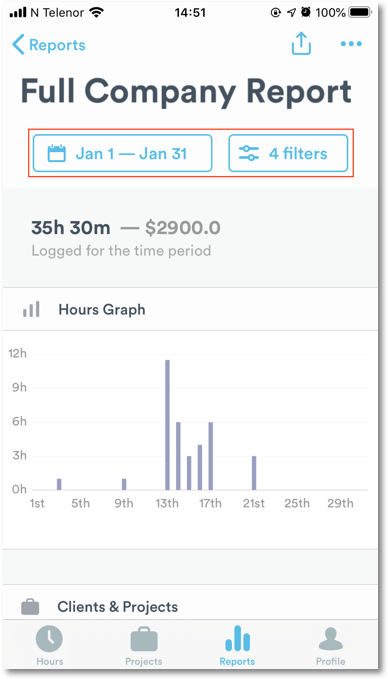What is the total amount earned?
Answer the question with a detailed explanation, including all necessary information.

The total amount earned is displayed below the total logged hours, which is indicated as '$2900.0'. This provides users with a clear overview of their financial metrics for the selected date range.